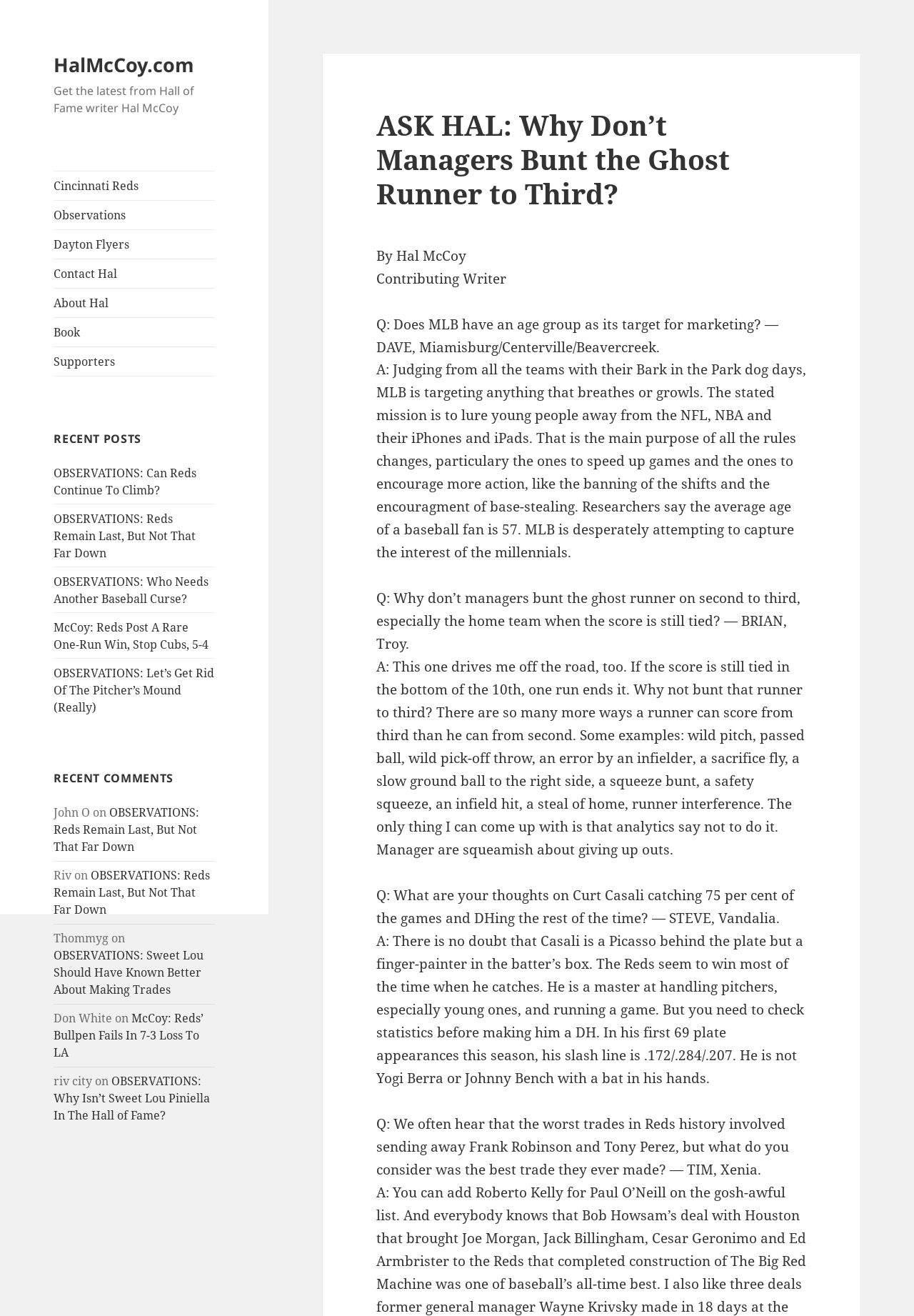Provide a brief response to the question below using one word or phrase:
What is the topic of the question asked by DAVE from Miamisburg/Centerville/Beavercreek?

MLB's target age group for marketing